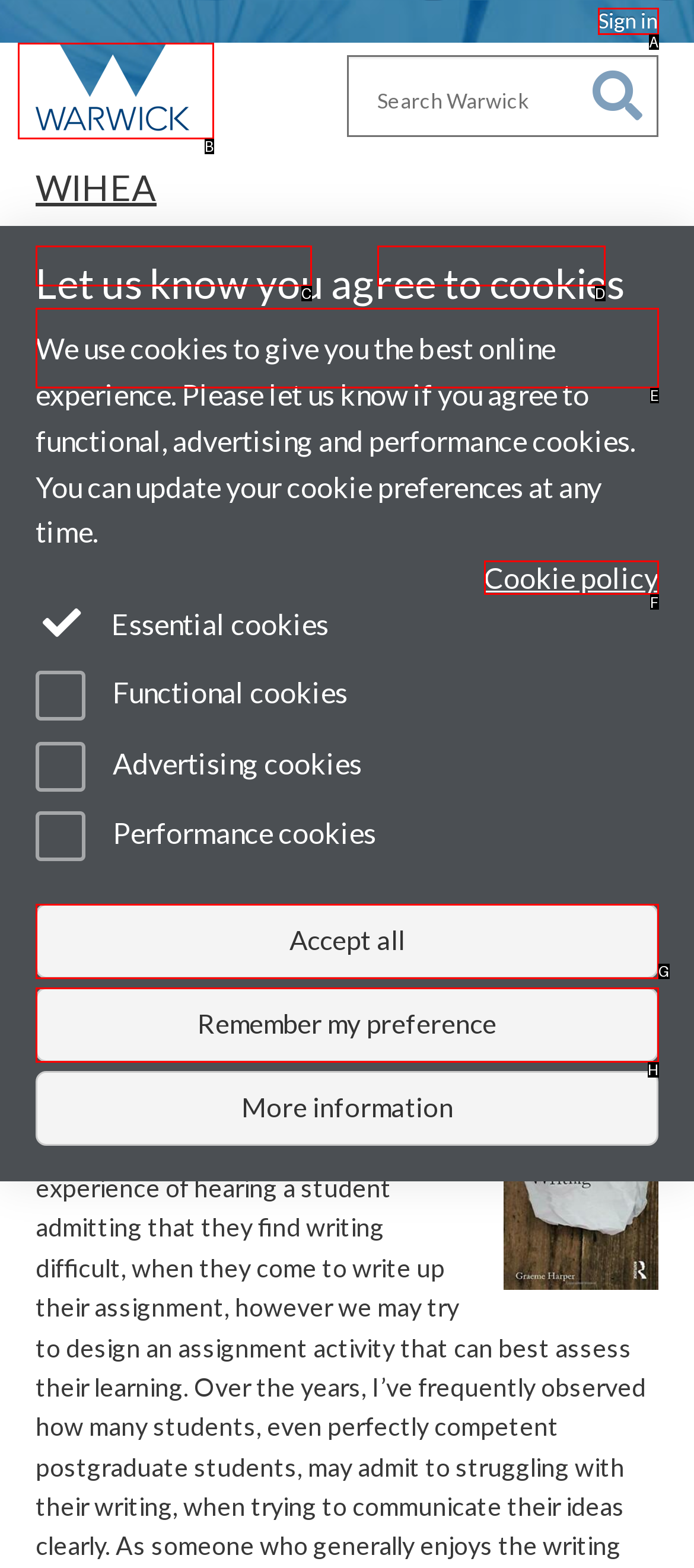Which UI element should you click on to achieve the following task: Sign in? Provide the letter of the correct option.

A